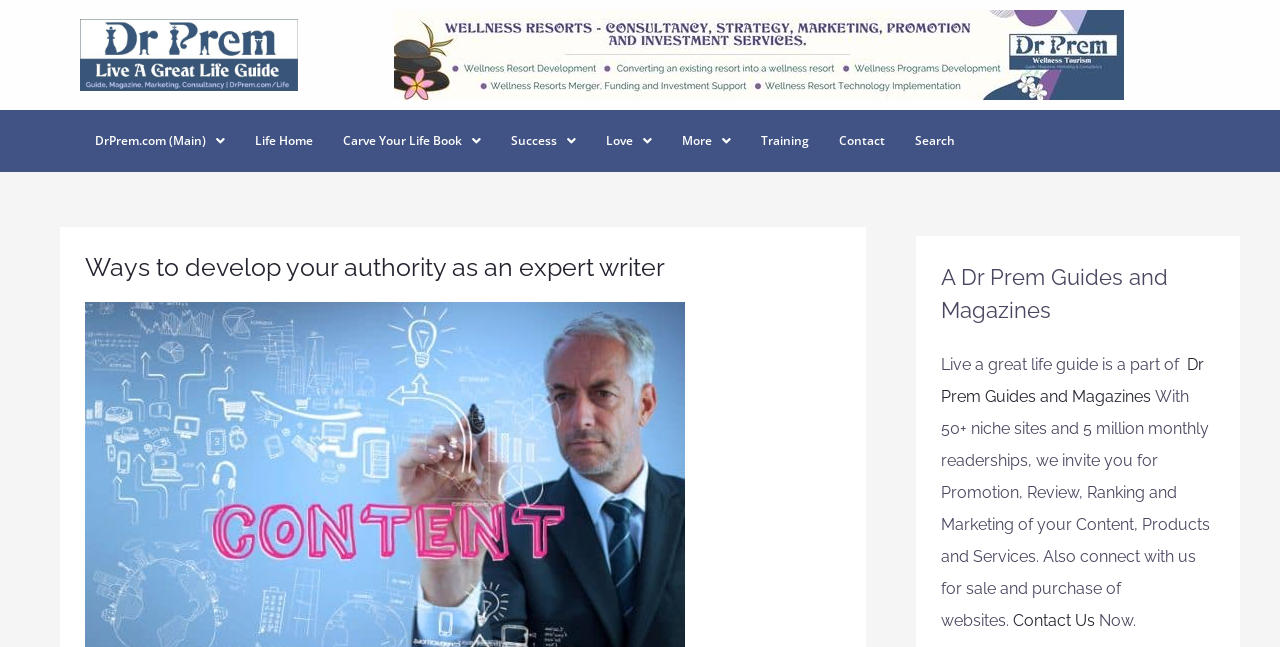Determine the bounding box coordinates of the element that should be clicked to execute the following command: "Search for something".

None